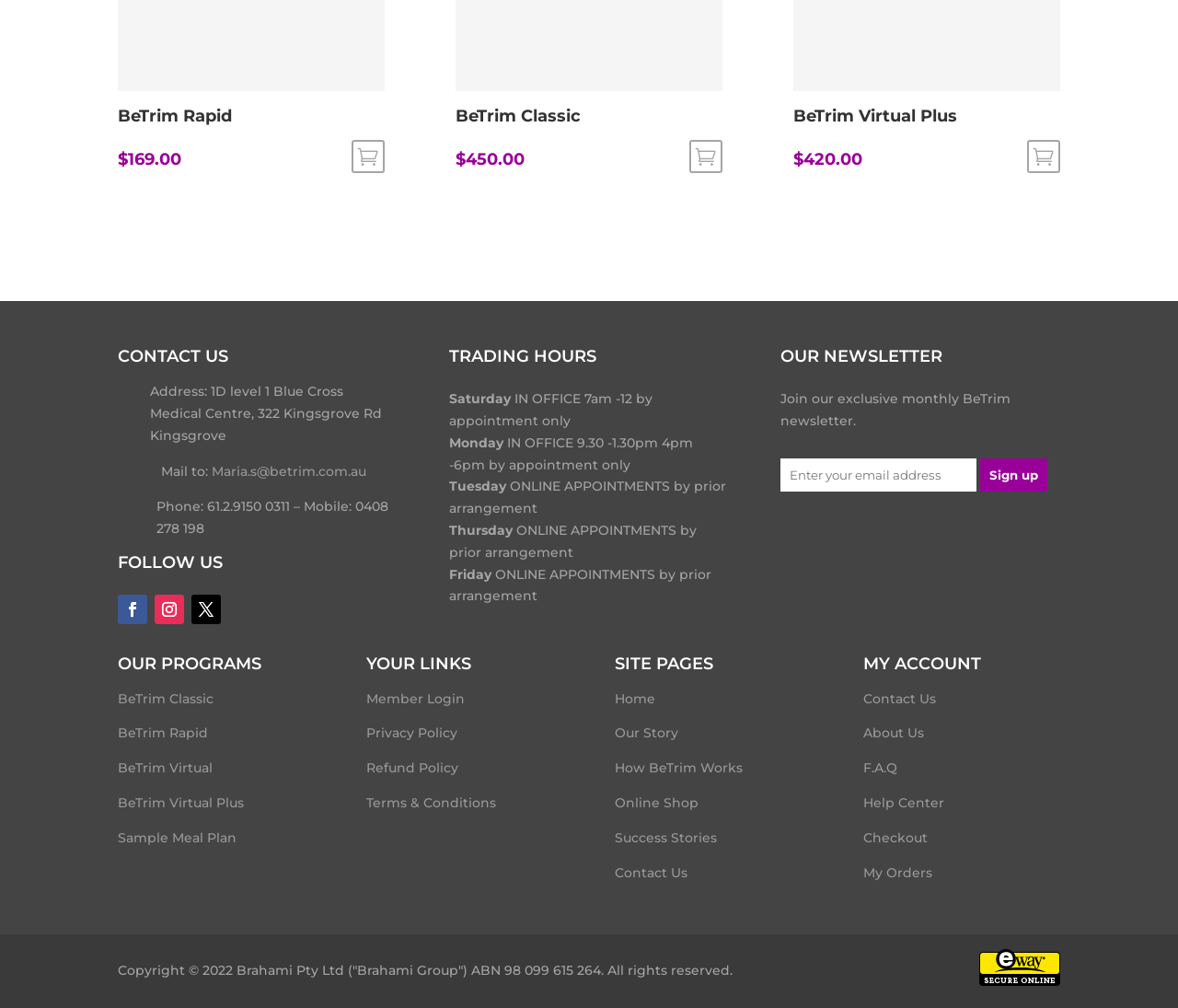Identify the bounding box coordinates of the HTML element based on this description: "Terms & Conditions".

[0.311, 0.788, 0.421, 0.805]